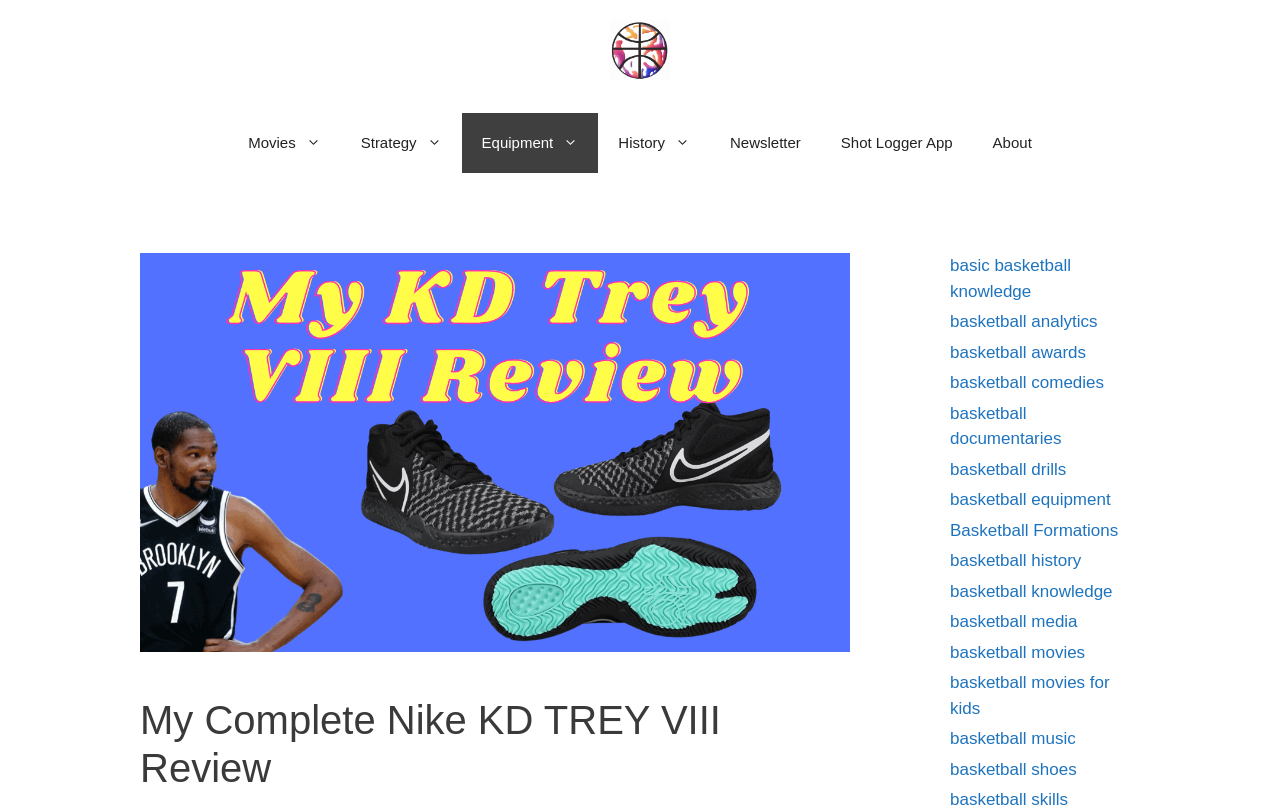Could you indicate the bounding box coordinates of the region to click in order to complete this instruction: "Read the article about basketball shoes".

[0.742, 0.939, 0.841, 0.962]